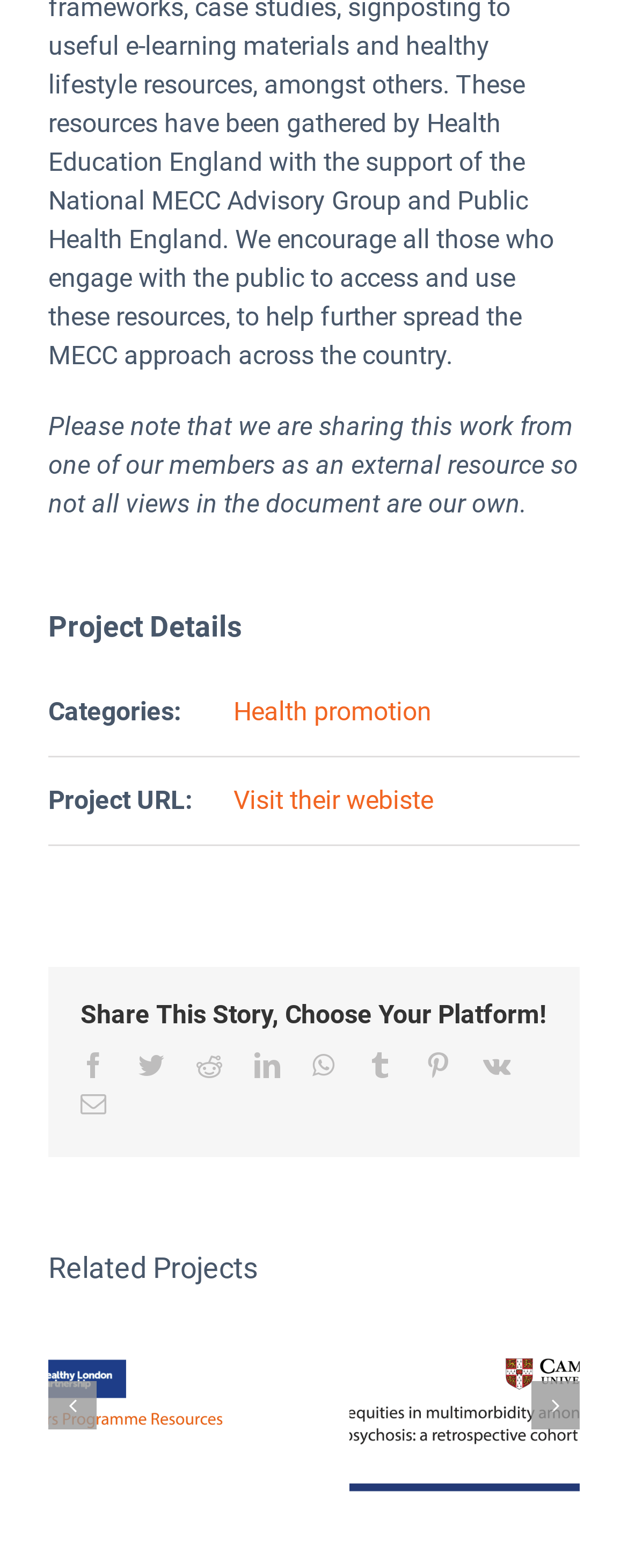Please locate the bounding box coordinates of the element that needs to be clicked to achieve the following instruction: "View the related project 'Ethnic inequities in multimorbidity among people with psychosis: a retrospective cohort study'". The coordinates should be four float numbers between 0 and 1, i.e., [left, top, right, bottom].

[0.236, 0.862, 0.51, 0.977]